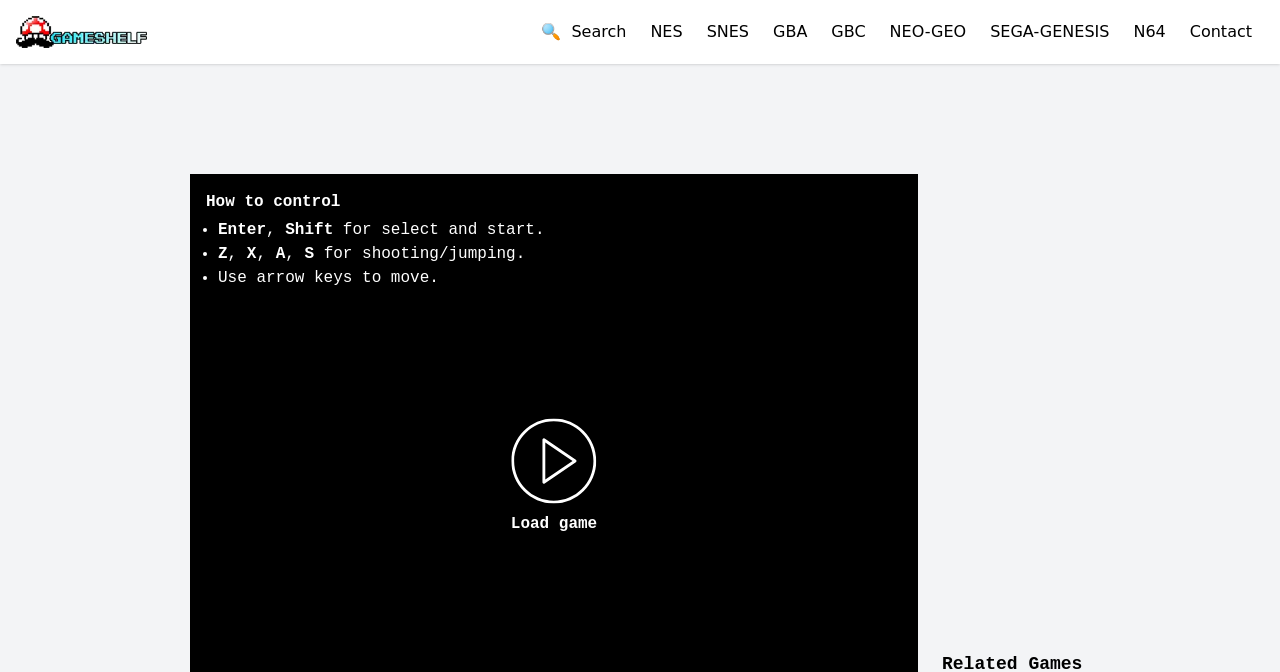Please identify the bounding box coordinates for the region that you need to click to follow this instruction: "Select NES console".

[0.508, 0.033, 0.533, 0.061]